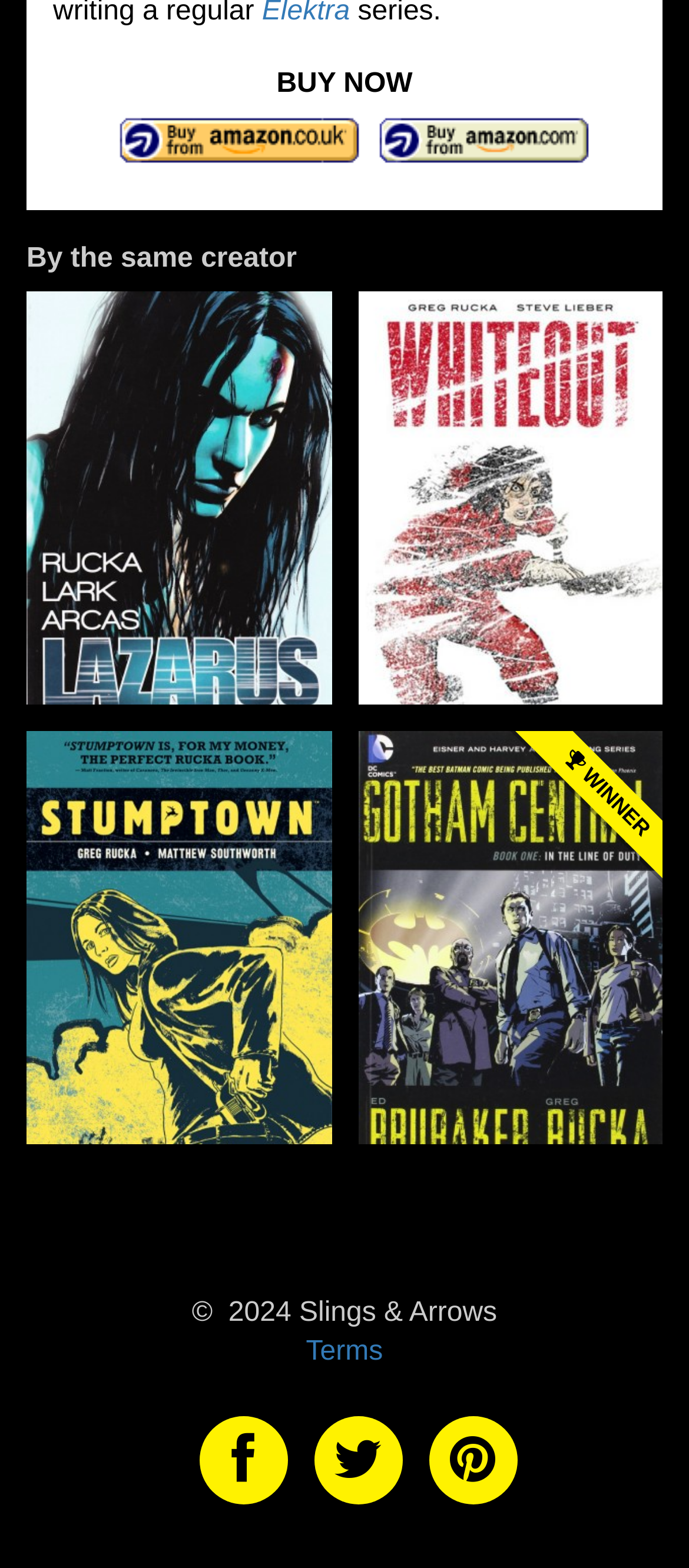Provide a one-word or short-phrase response to the question:
How many book covers are displayed on the webpage?

4